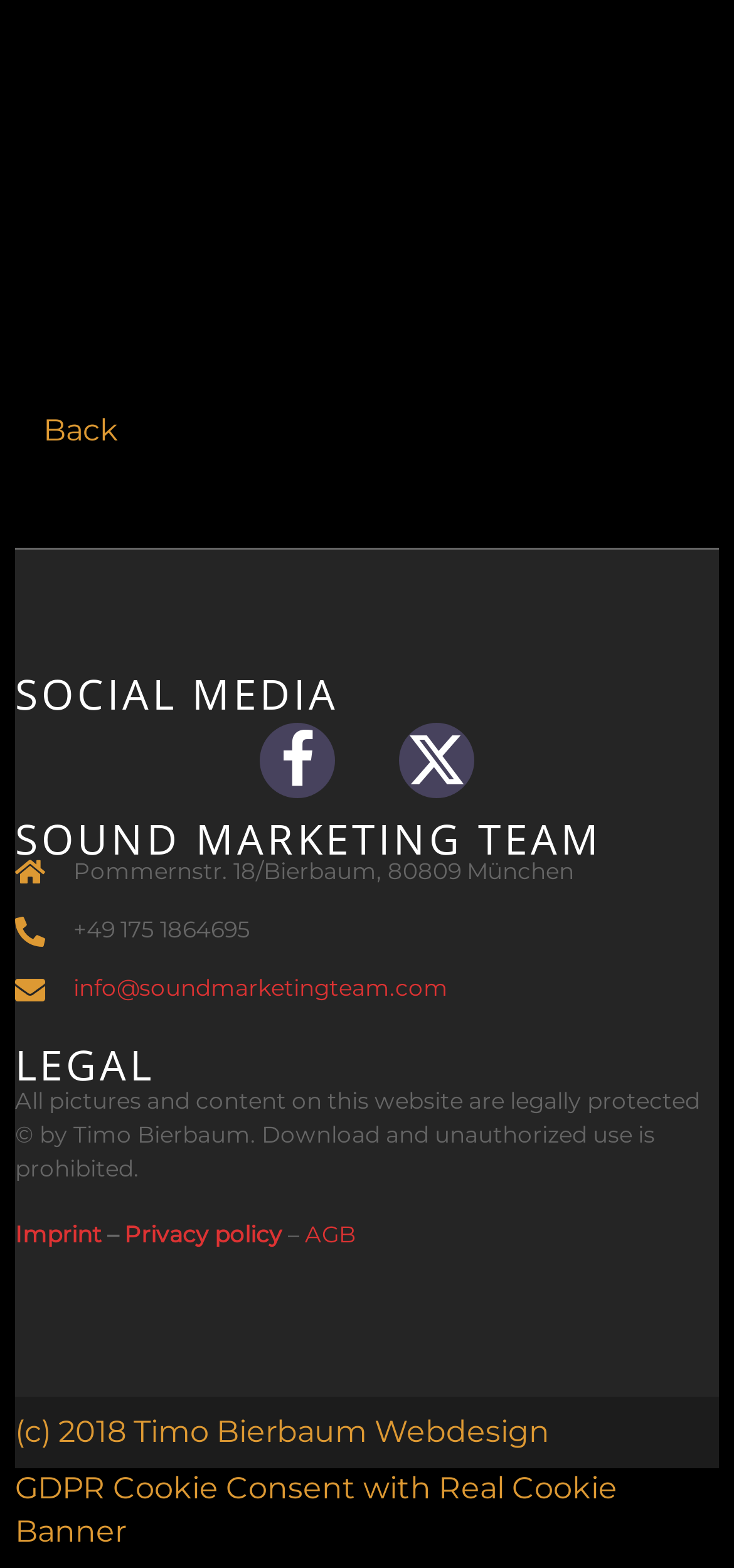Respond to the question with just a single word or phrase: 
What is the copyright notice at the bottom of the webpage?

(c) 2018 Timo Bierbaum Webdesign